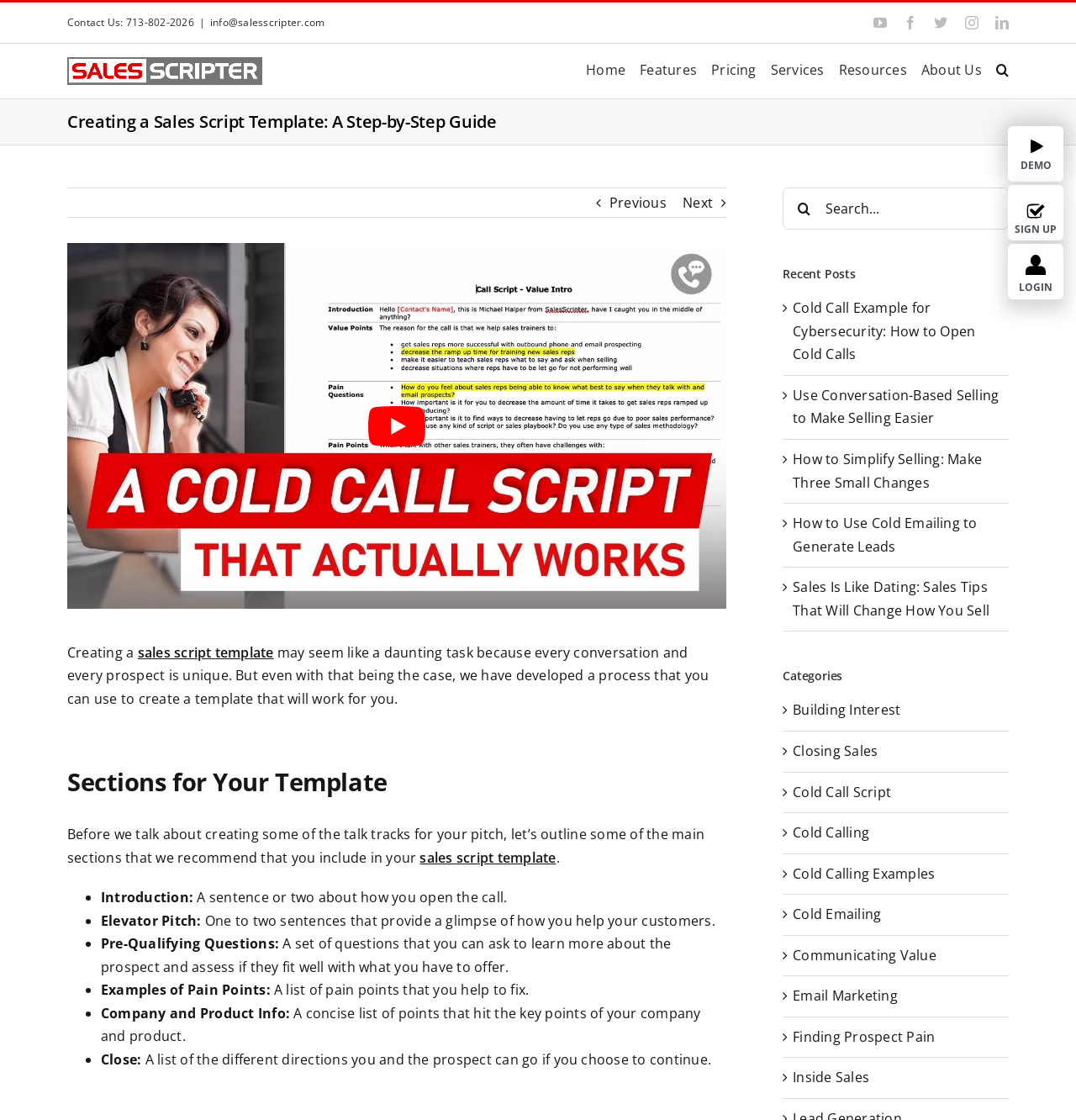Give a concise answer using one word or a phrase to the following question:
What is the topic of the recent post 'Cold Call Example for Cybersecurity: How to Open Cold Calls'?

Cold calling in cybersecurity